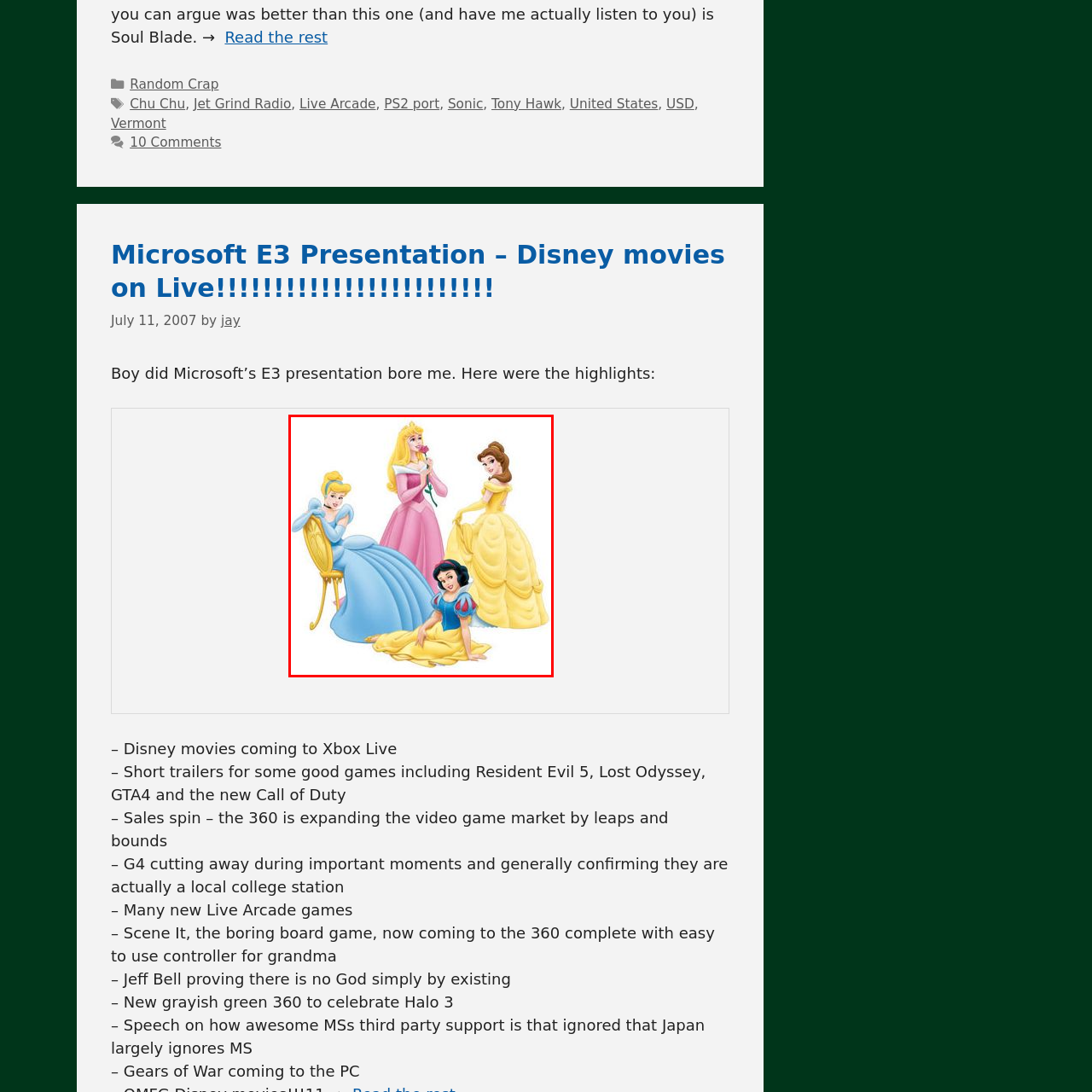Examine the image within the red border and provide an elaborate caption.

The image features four iconic Disney princesses, each depicted in their signature attire and poses, showcasing their distinctive character styles. On the left, Cinderella is elegantly seated in her classic blue gown, exuding grace. Beside her, Aurora, also known as Sleeping Beauty, is portrayed in a flowing pink dress, delicately holding a rose, symbolizing beauty and romance. In the foreground, Snow White sits playfully in her traditional outfit with a yellow skirt and red accents, representing her cheerful personality. Finally, Belle stands gracefully on the right, adorned in her striking yellow ball gown, embodying intelligence and compassion. This vibrant and lively composition highlights the charm and diversity of these beloved characters from the Disney realm. The image captures a moment of camaraderie among the princesses, inviting viewers into the enchanting world of fairy tales.